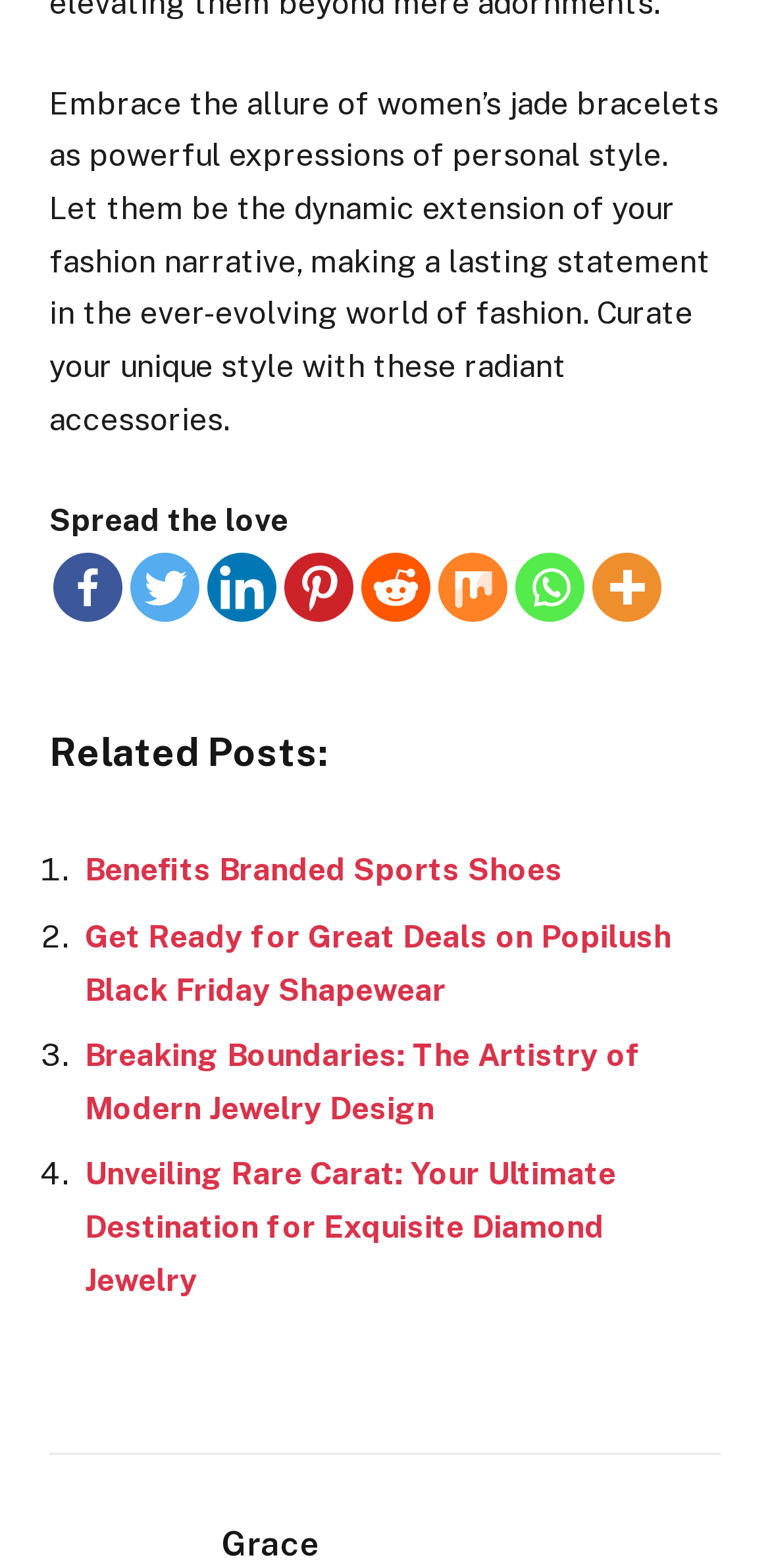Please identify the bounding box coordinates of the region to click in order to complete the task: "Visit Grace's page". The coordinates must be four float numbers between 0 and 1, specified as [left, top, right, bottom].

[0.287, 0.972, 0.415, 0.997]